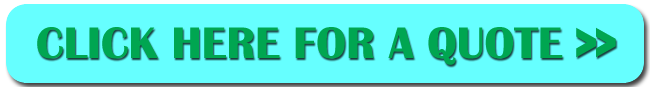Using the image as a reference, answer the following question in as much detail as possible:
What is the purpose of the call-to-action button?

The caption states that the call-to-action button has bold green text reading 'CLICK HERE FOR A QUOTE', which suggests that the purpose of the button is to encourage users to engage further with the chiropractic services offered and obtain a quote for their specific needs.